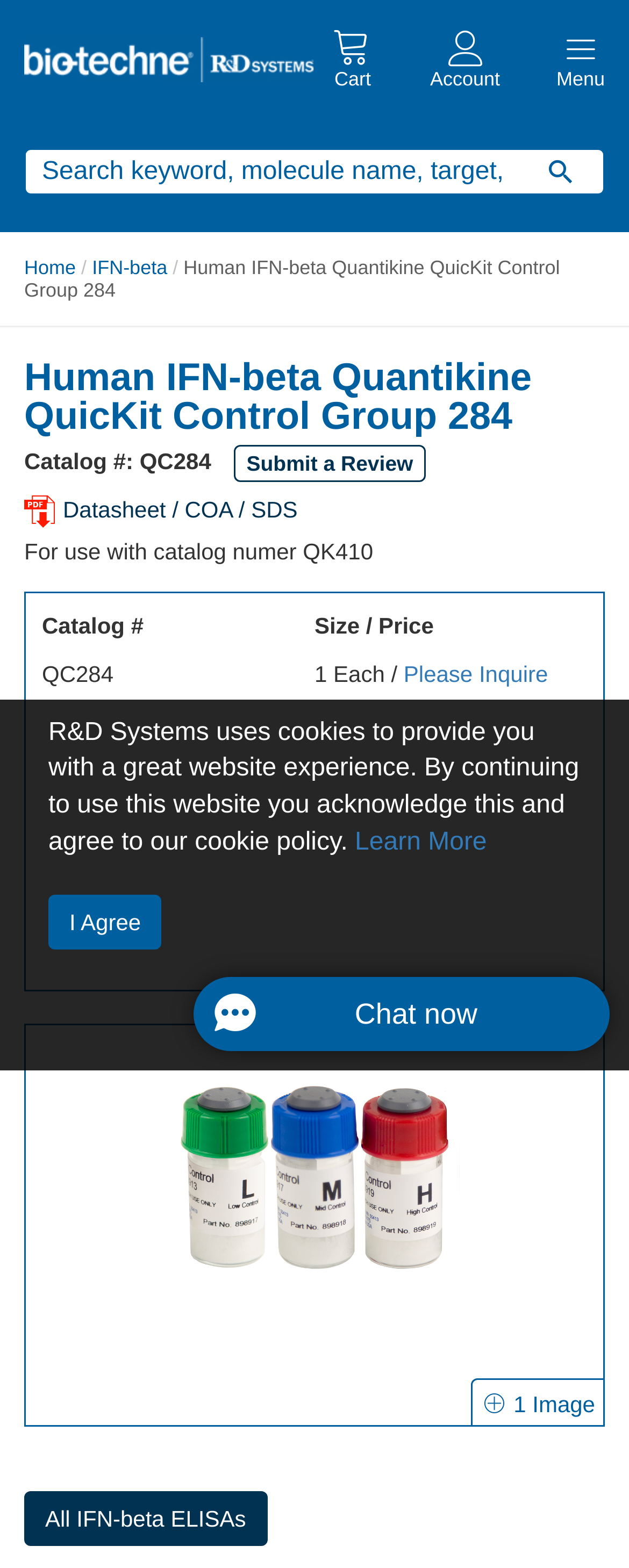Using the webpage screenshot and the element description I Agree, determine the bounding box coordinates. Specify the coordinates in the format (top-left x, top-left y, bottom-right x, bottom-right y) with values ranging from 0 to 1.

[0.077, 0.571, 0.257, 0.606]